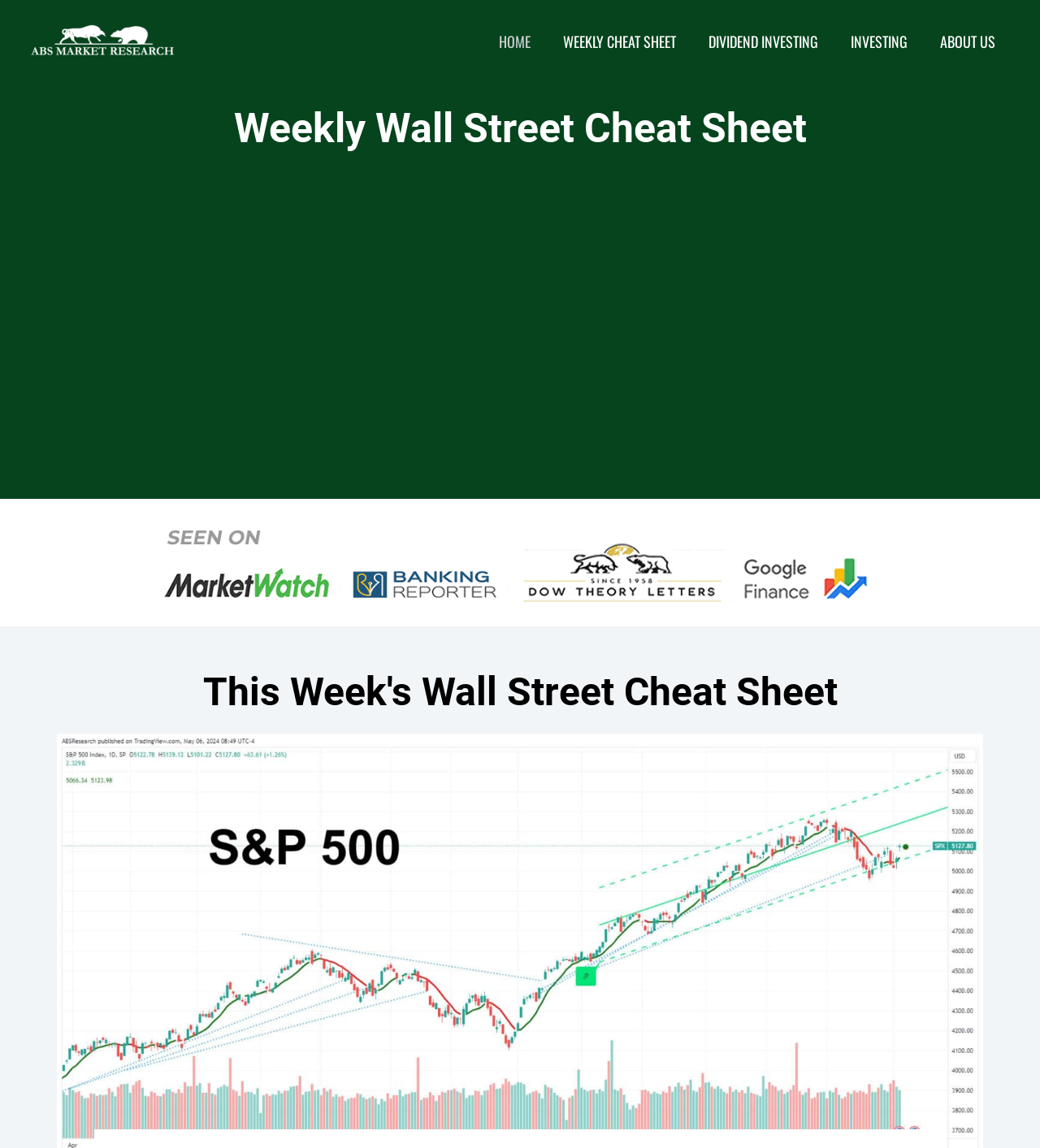Determine the bounding box for the described HTML element: "Weekly Cheat Sheet". Ensure the coordinates are four float numbers between 0 and 1 in the format [left, top, right, bottom].

[0.526, 0.0, 0.666, 0.073]